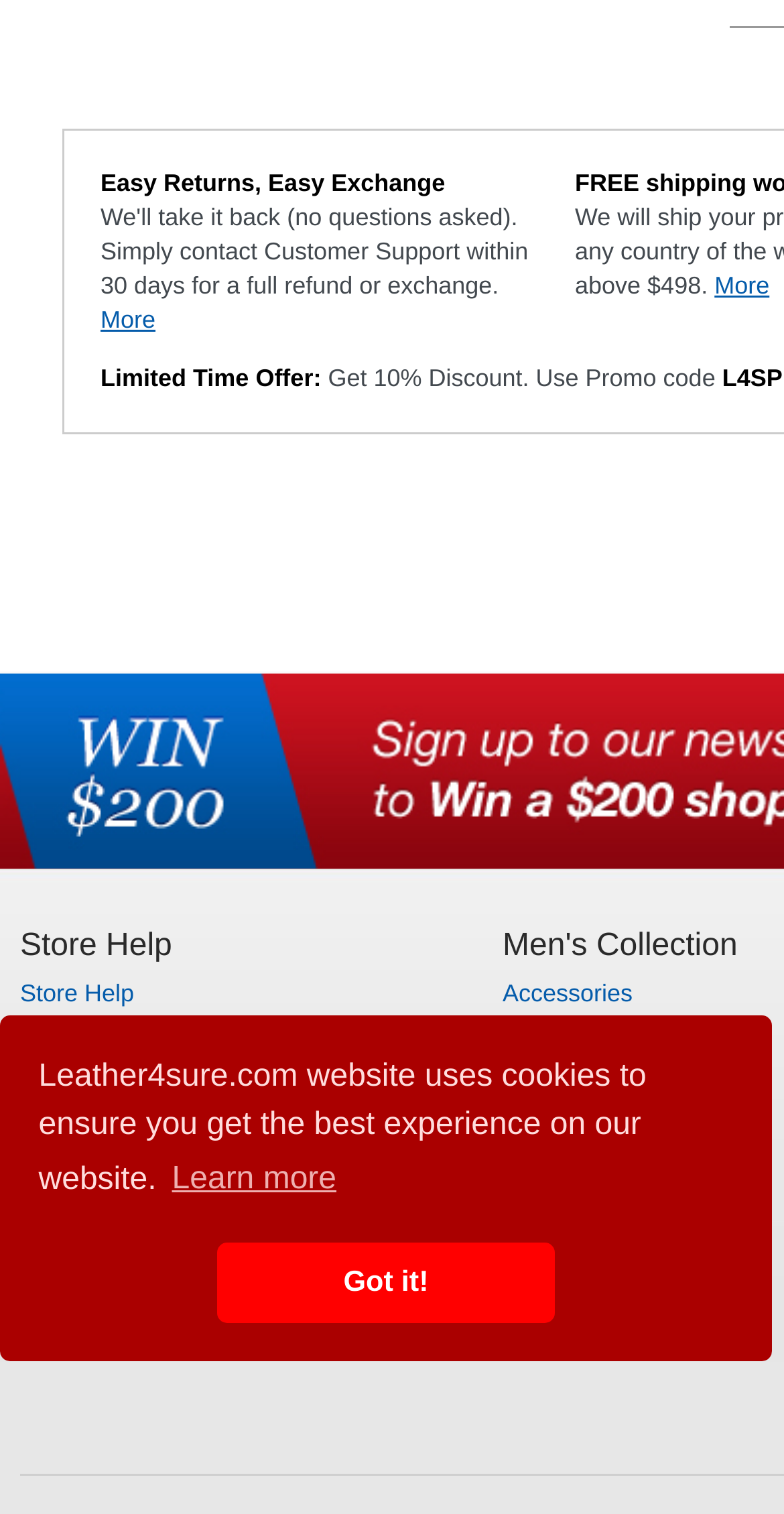Bounding box coordinates should be provided in the format (top-left x, top-left y, bottom-right x, bottom-right y) with all values between 0 and 1. Identify the bounding box for this UI element: Jackets & Coats

[0.641, 0.773, 0.863, 0.792]